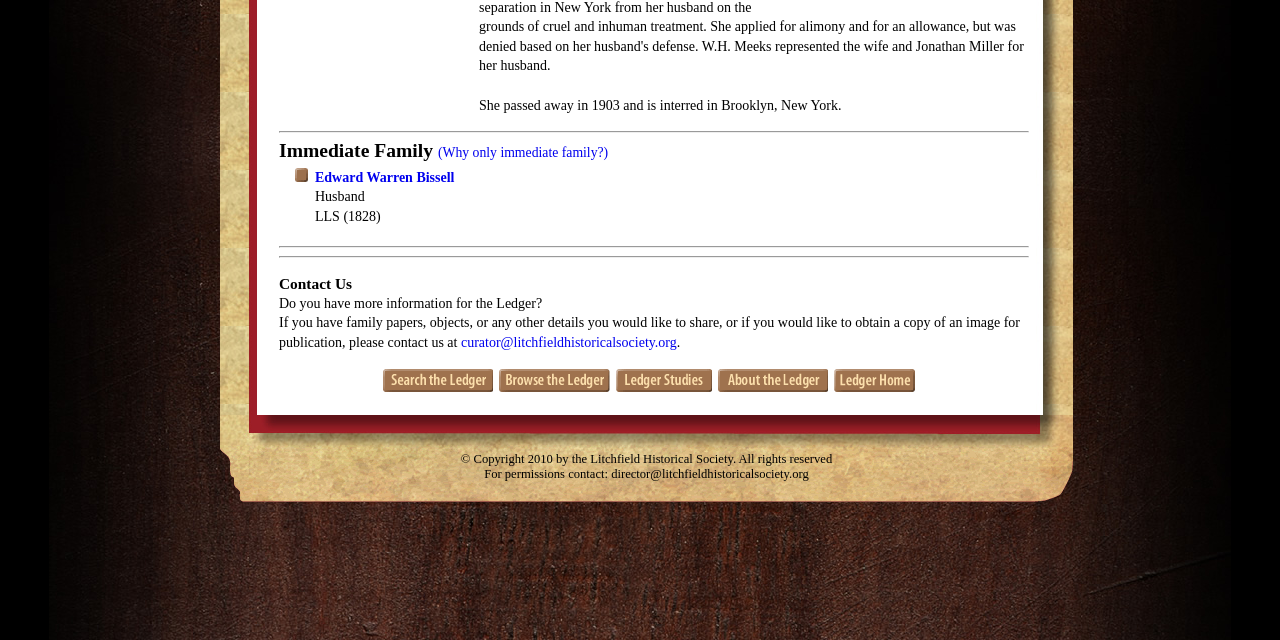For the given element description ., determine the bounding box coordinates of the UI element. The coordinates should follow the format (top-left x, top-left y, bottom-right x, bottom-right y) and be within the range of 0 to 1.

[0.39, 0.576, 0.477, 0.616]